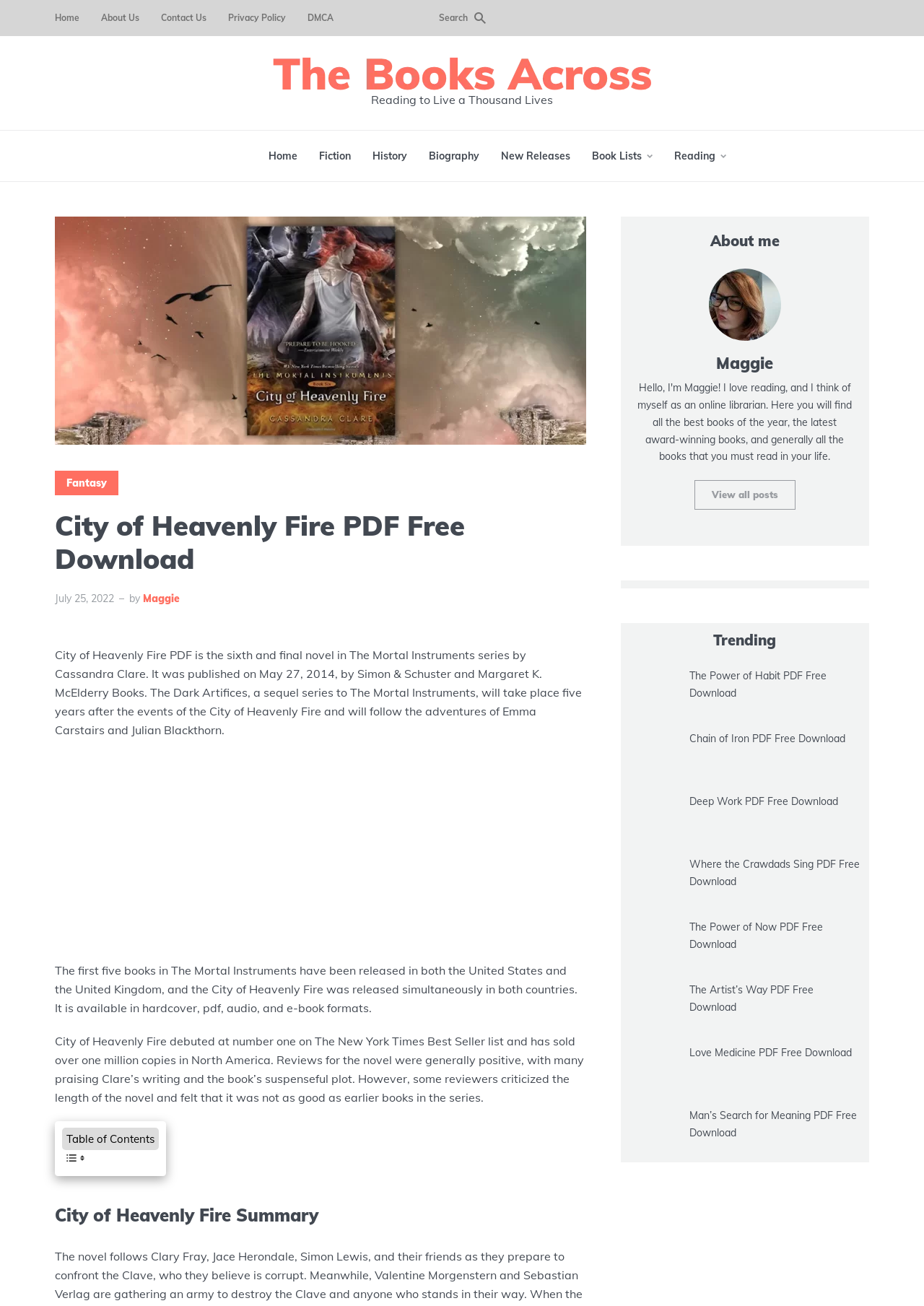Locate the bounding box coordinates of the element you need to click to accomplish the task described by this instruction: "Click on the 'Home' link".

[0.059, 0.0, 0.086, 0.028]